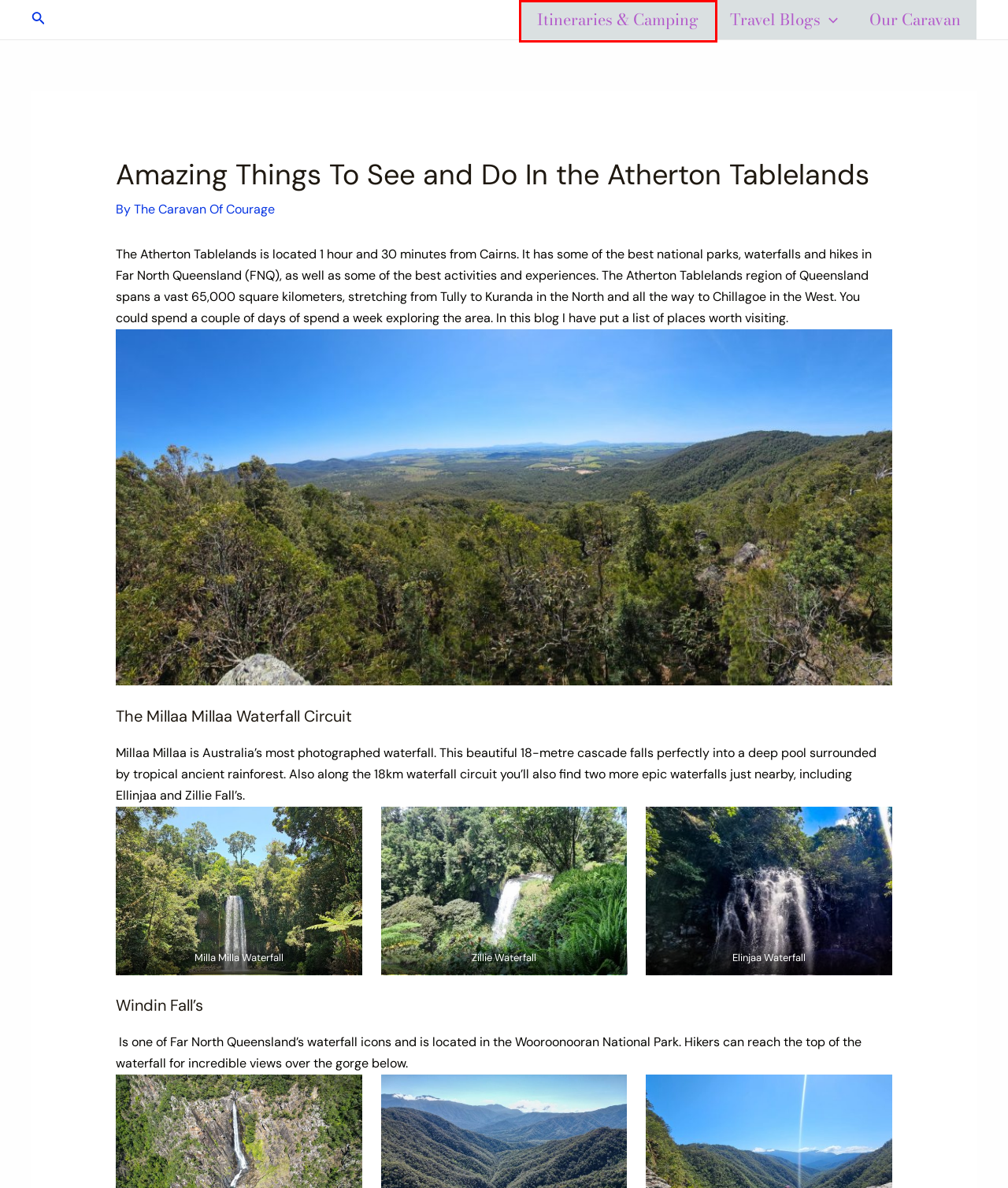Review the webpage screenshot provided, noting the red bounding box around a UI element. Choose the description that best matches the new webpage after clicking the element within the bounding box. The following are the options:
A. The Caravan Of Courage , Author at The Caravan of Courage
B. Beautiful Waterfall’s and Hikes In Millaa Millaa
C. A Guide to Beautiful Stoney Creek Fall’s Cairns –
D. Top Places To Visit In Beautiful Ravenshoe –
E. Itineraries & Camping – The Caravan of Courage
F. Opening Times & Prices | Historic Village Herberton
G. Our Caravan – The Caravan of Courage
H. Travel Blogs – The Caravan of Courage

E